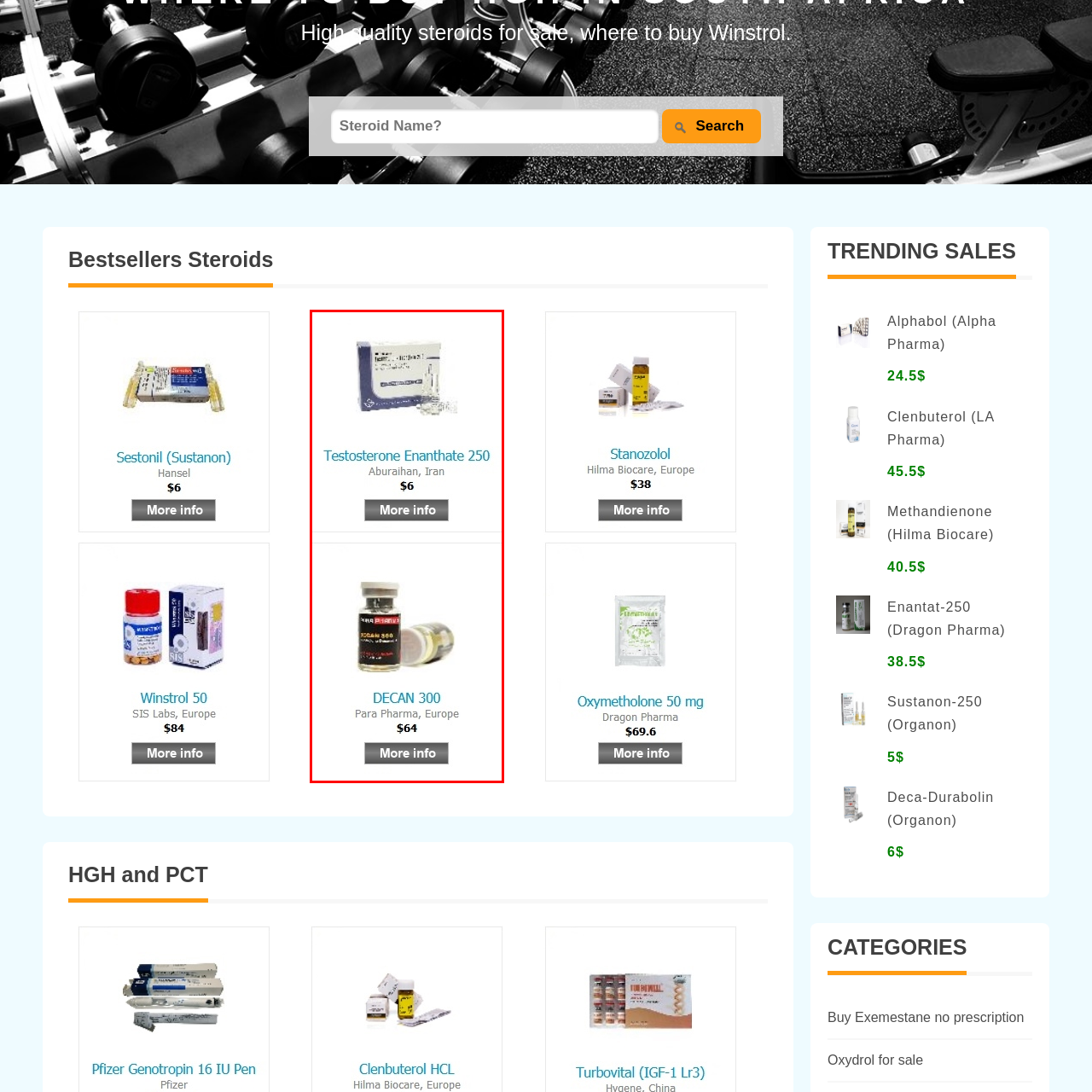Where is DECAN 300 manufactured?
Look closely at the image contained within the red bounding box and answer the question in detail, using the visual information present.

The manufacturing location of DECAN 300 can be determined by examining the product information displayed below the product image. It is stated that DECAN 300 is manufactured by Para Pharma in Europe.